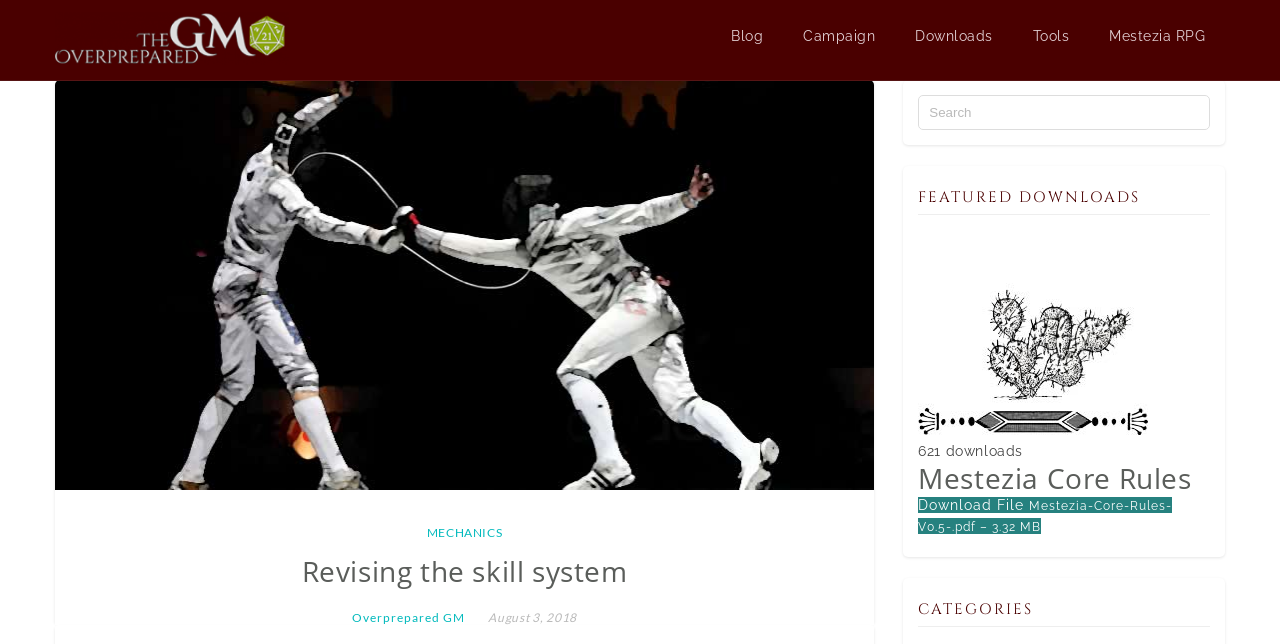Answer the following query concisely with a single word or phrase:
How many downloads does the featured download have?

621